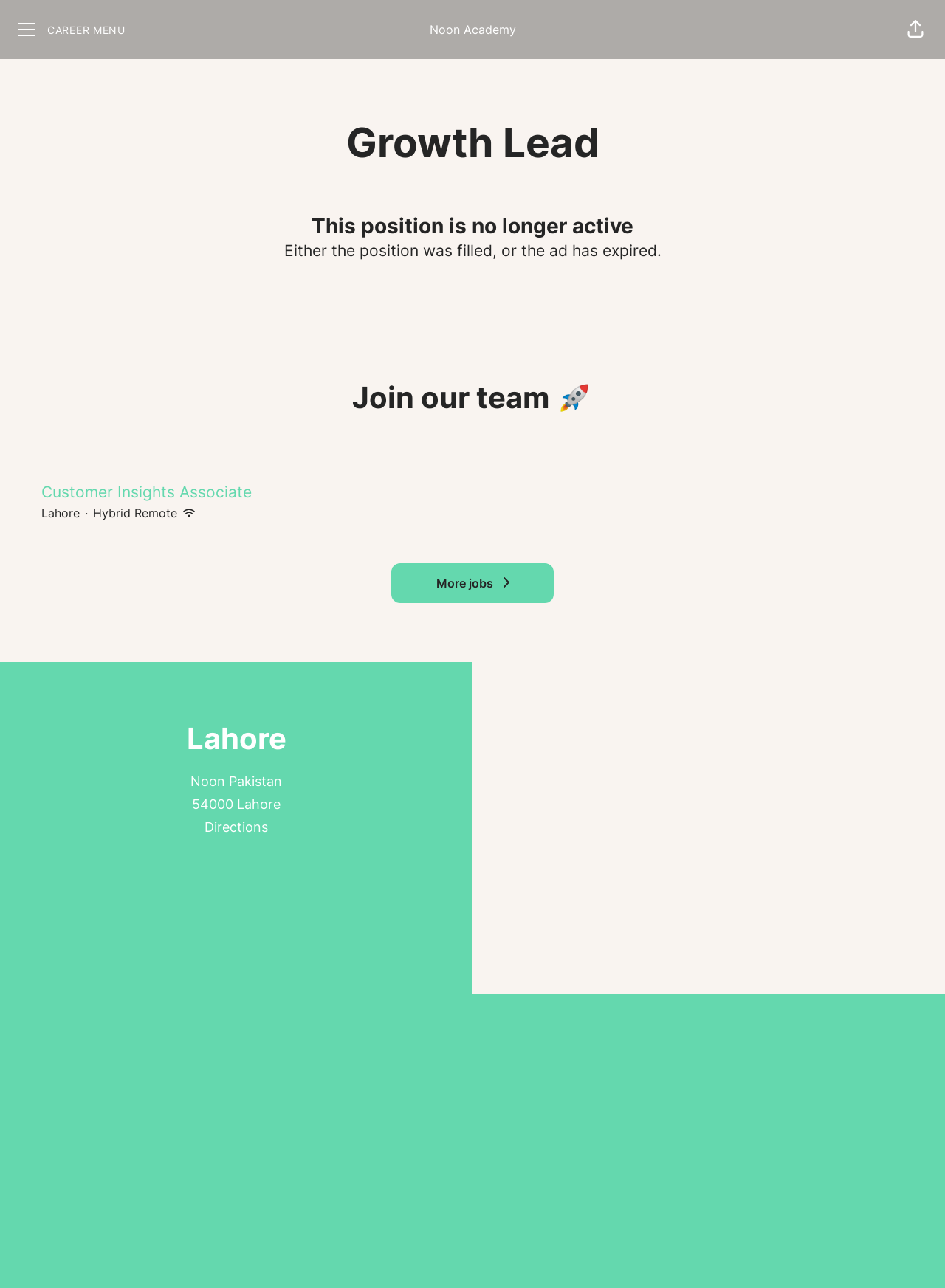Please answer the following question as detailed as possible based on the image: 
What is the company name of the job posting?

I determined the answer by examining the link element [52] with the text 'Noon Academy', which suggests that it is the company name of the job posting.